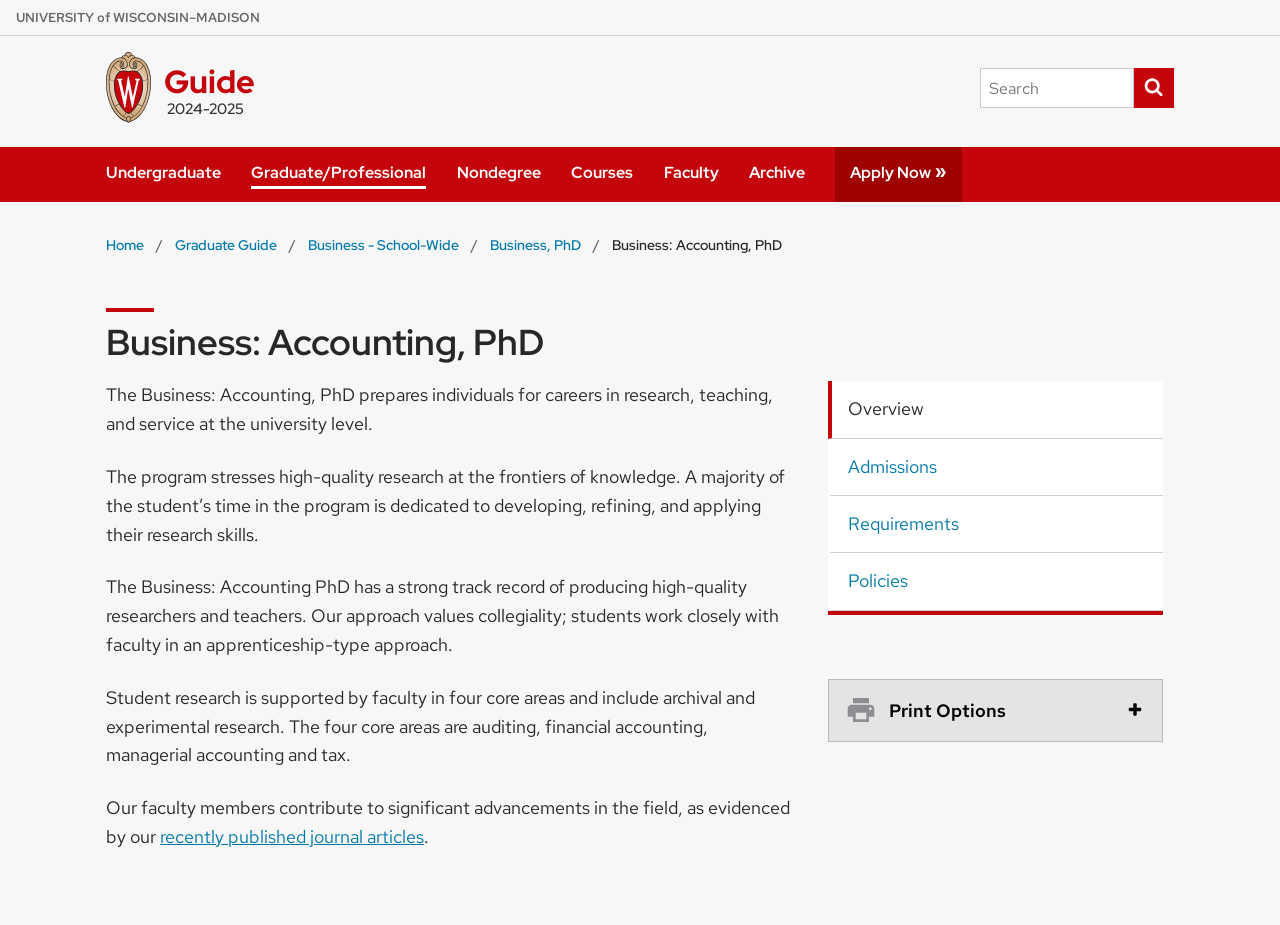Determine the bounding box coordinates of the UI element that matches the following description: "Guide". The coordinates should be four float numbers between 0 and 1 in the format [left, top, right, bottom].

[0.128, 0.065, 0.199, 0.112]